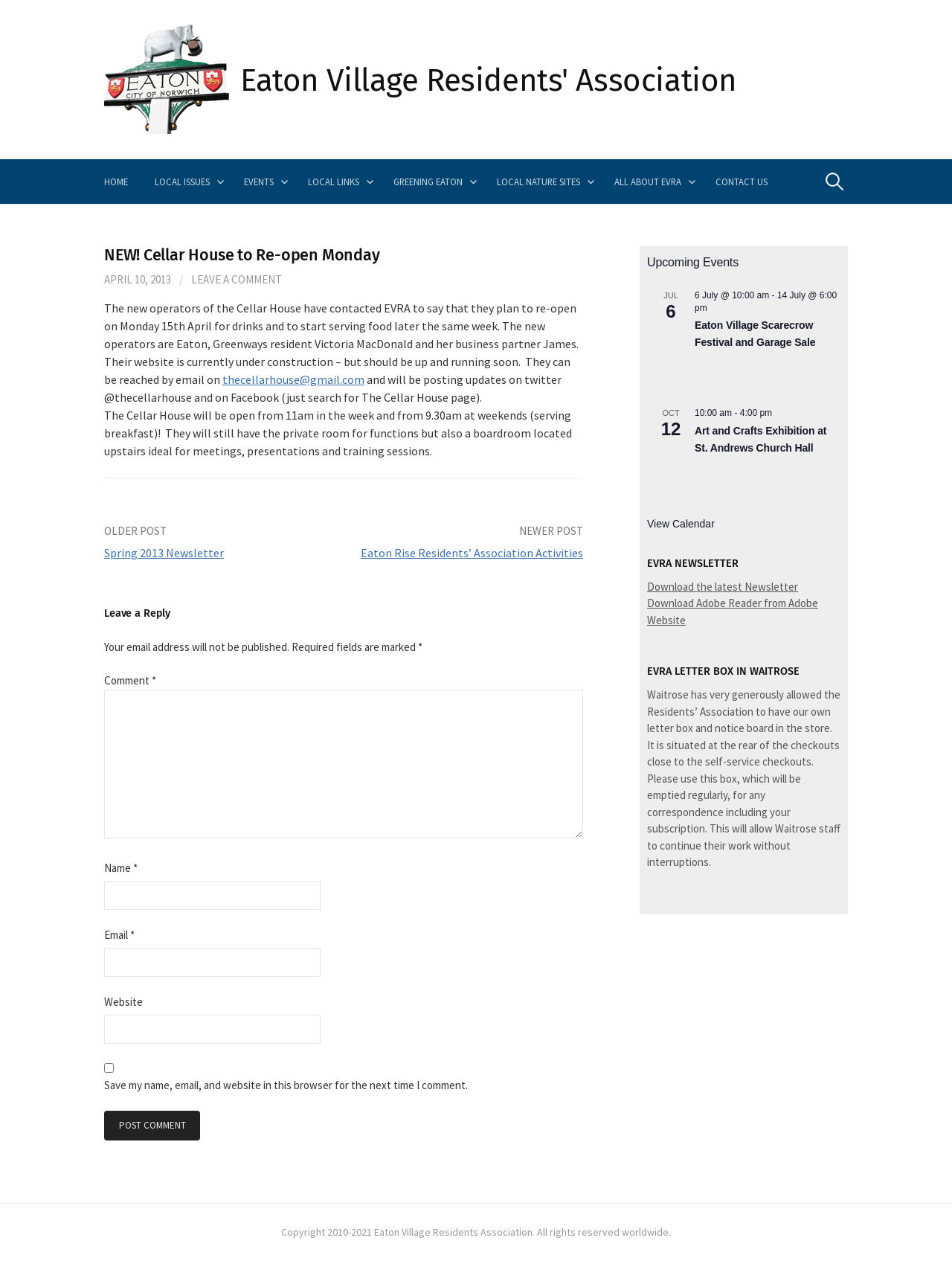What is the purpose of the EVRA letter box?
Based on the visual, give a brief answer using one word or a short phrase.

In Waitrose